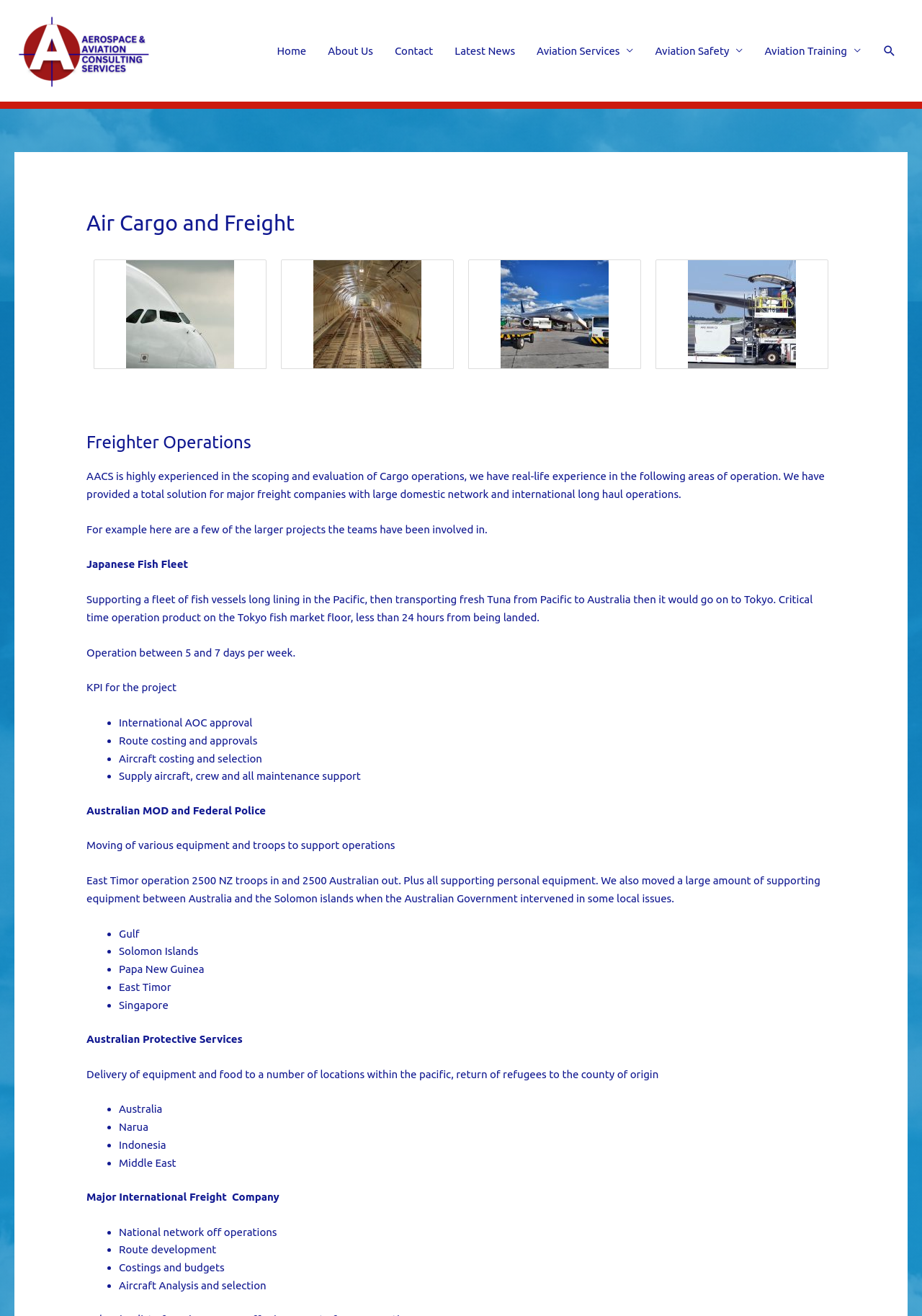Offer a meticulous description of the webpage's structure and content.

The webpage is about Freighter Operations AACS, showcasing their expertise in cargo operations and highlighting their real-life experience in various areas of operation. 

At the top, there is a navigation menu with links to 'Home', 'About Us', 'Contact', 'Latest News', 'Aviation Services', 'Aviation Safety', and 'Aviation Training'. On the top right, there is a search icon link. 

Below the navigation menu, there is a header section with the title 'Air Cargo and Freight' and four figures or icons aligned horizontally. 

The main content section starts with a heading 'Freighter Operations' followed by a brief description of AACS' experience in cargo operations. 

The page then lists several projects that AACS has been involved in, including supporting a Japanese fish fleet, working with the Australian MOD and Federal Police, and providing services to various countries in the Pacific and Middle East. Each project is described in a few sentences, with bullet points highlighting key aspects of the projects. 

Throughout the page, there are no images, but there are several figures or icons at the top. The text is organized in a clear and readable format, with headings and bullet points used to break up the content and make it easy to scan.